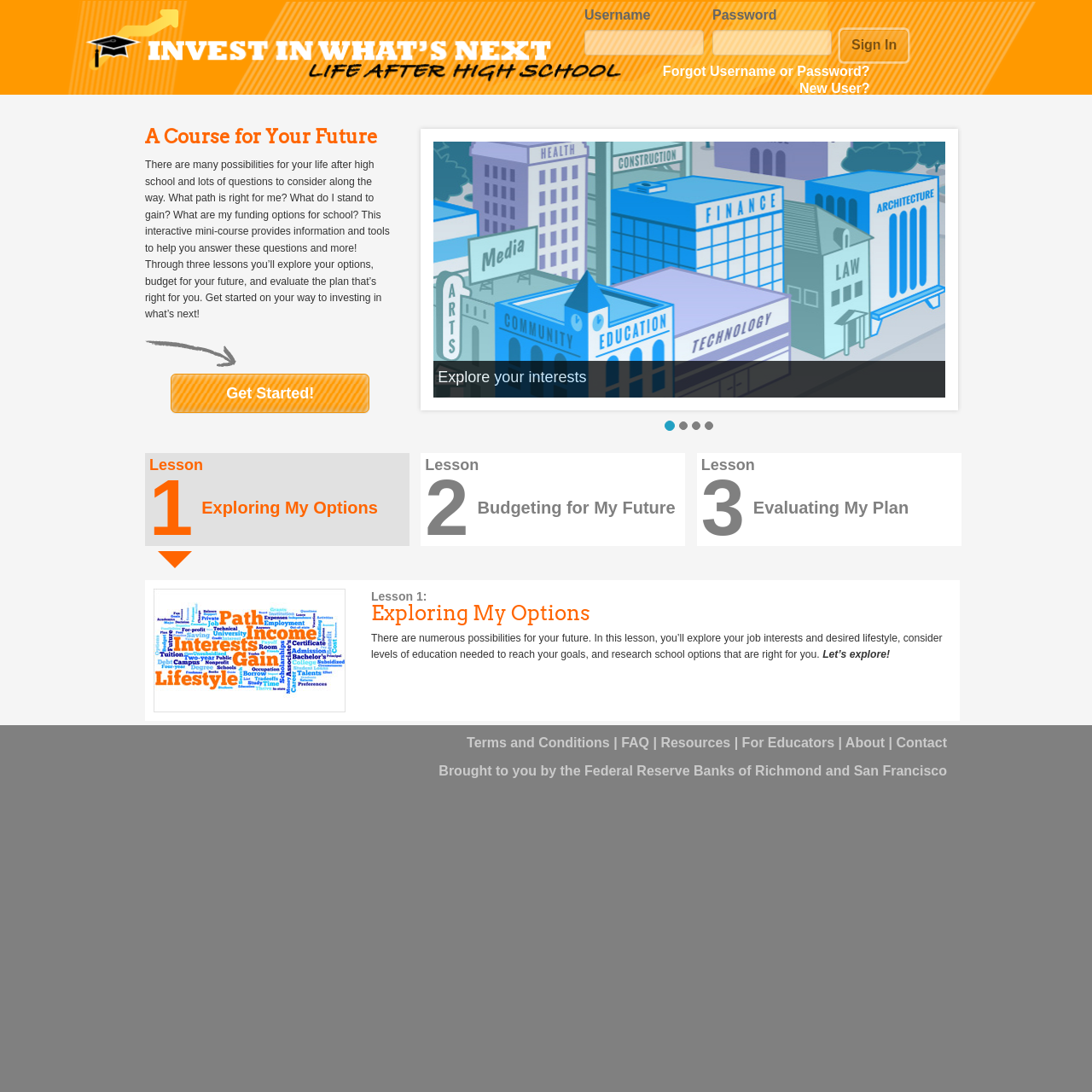What is the focus of Lesson 2 in this interactive mini-course?
Provide a well-explained and detailed answer to the question.

According to the webpage, Lesson 2 is focused on 'Budgeting for My Future', which involves examining education funding options, managing student loans, and balancing desired lifestyle with expected future income.